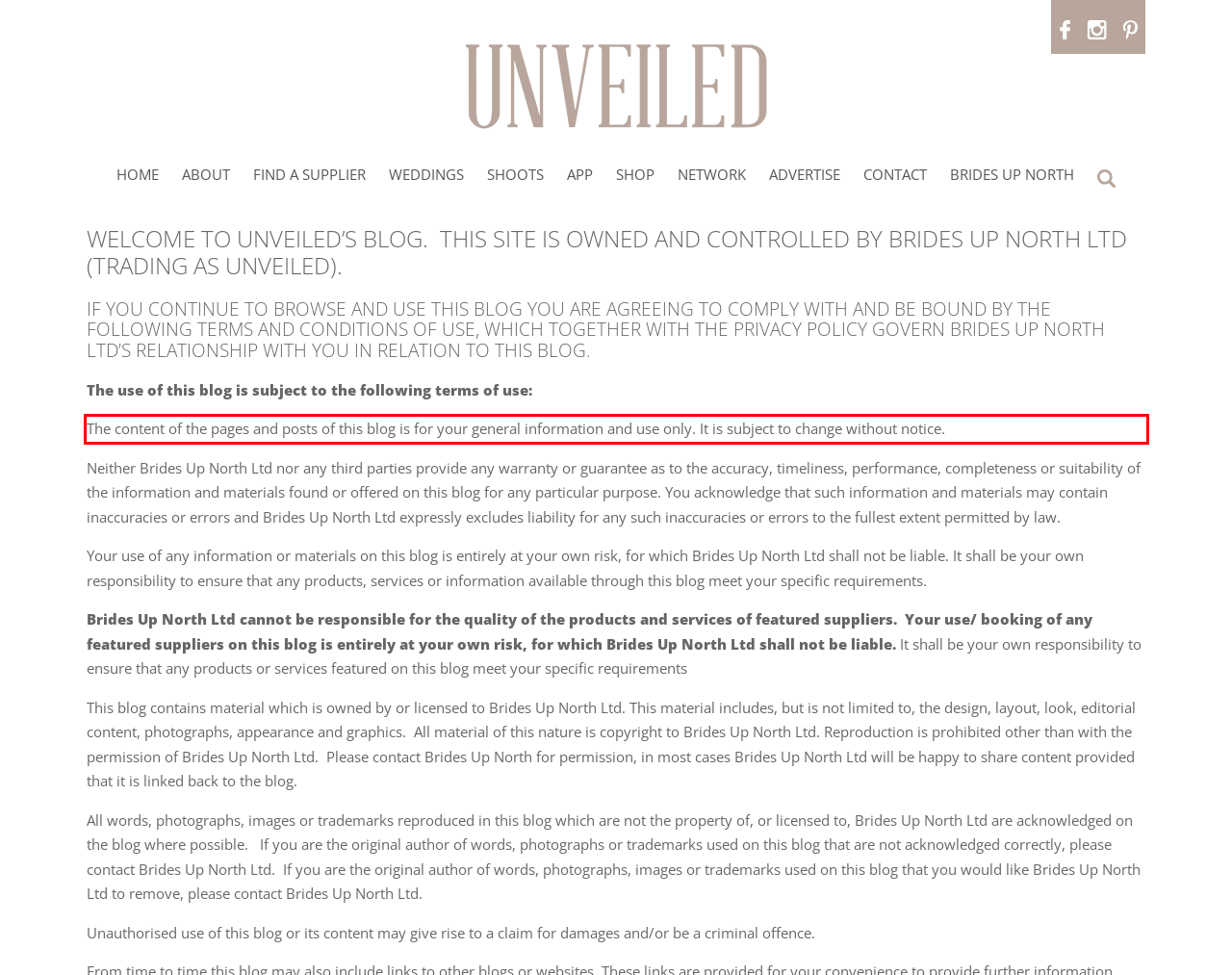You are given a screenshot with a red rectangle. Identify and extract the text within this red bounding box using OCR.

The content of the pages and posts of this blog is for your general information and use only. It is subject to change without notice.